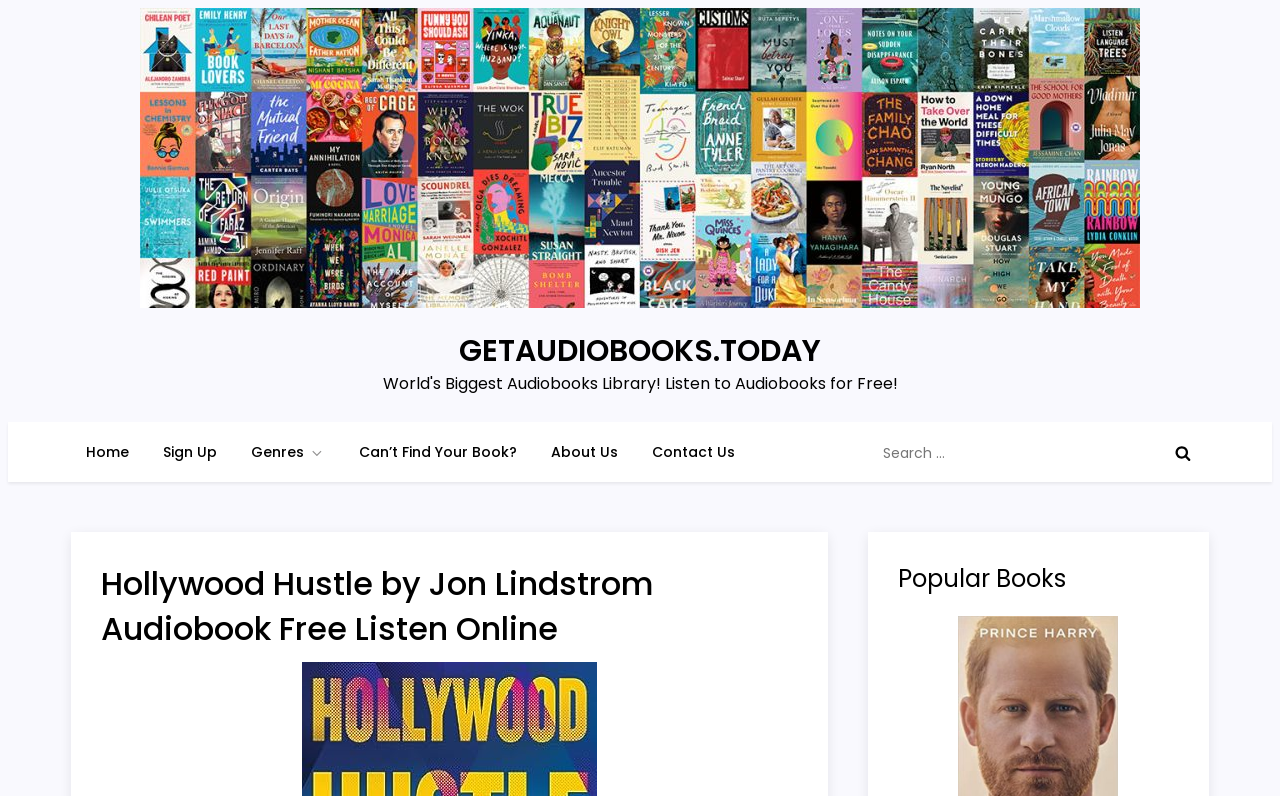Provide an in-depth caption for the webpage.

The webpage is about an audiobook platform, specifically featuring "Hollywood Hustle by Jon Lindstrom Audiobook Free Listen Online". At the top-left corner, there is a "Skip to content" link. Below it, there is a horizontal navigation menu with links to "Home", "Sign Up", "Genres", "Can’t Find Your Book?", "About Us", and "Contact Us". 

To the right of the navigation menu, there is a search bar with a label "Search for:" and a search button accompanied by a small icon. The search bar is positioned near the top of the page.

Below the search bar, there is a large heading that repeats the title of the audiobook. Underneath this heading, there is another heading that reads "Popular Books". 

There are no images on the page except for a small icon within the search button.